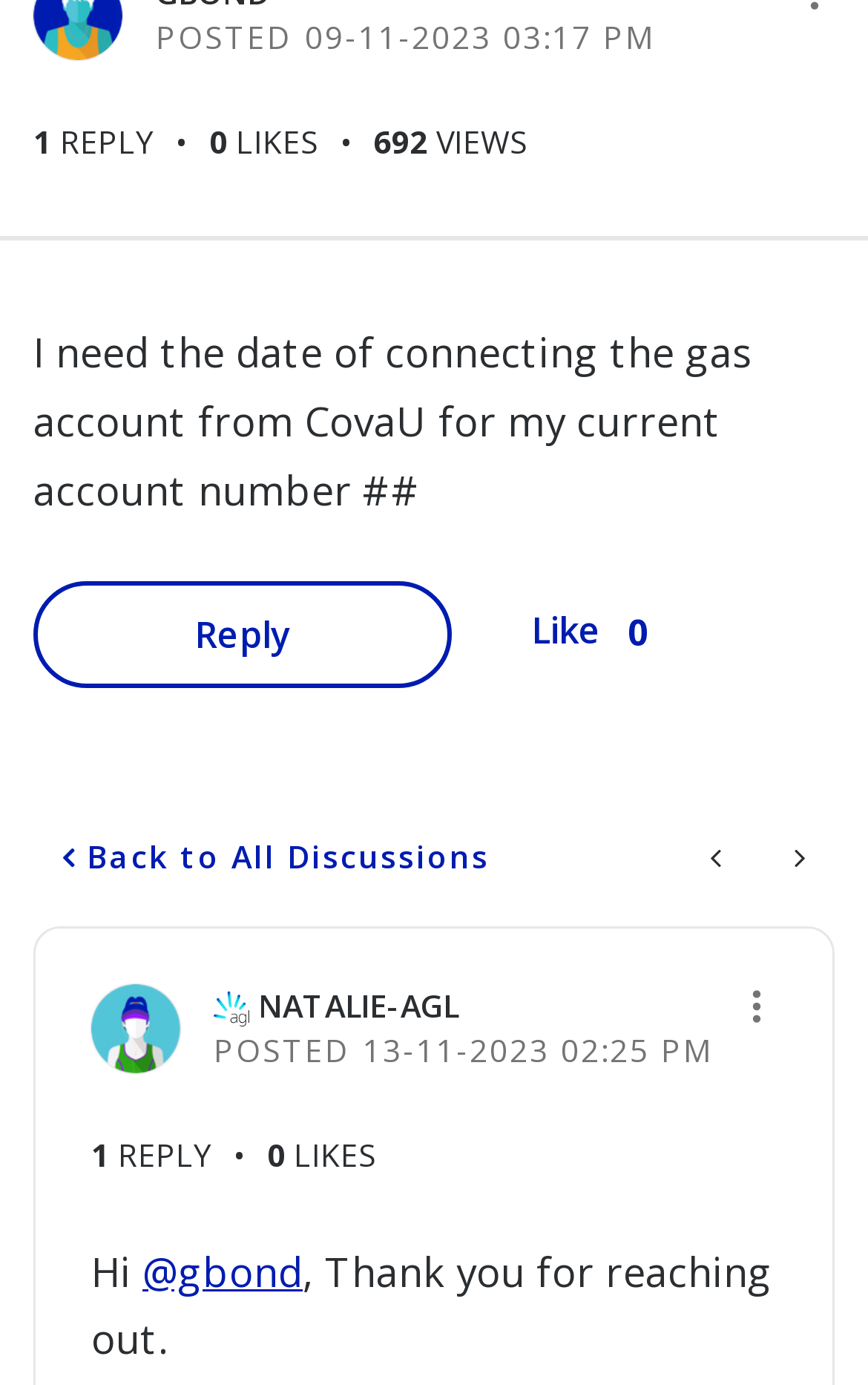What is the date of the first post?
Please provide a comprehensive answer based on the contents of the image.

I found the date of the first post by looking at the 'Posted on' section, which contains the date '09-11-2023' and the time '03:17 PM'.